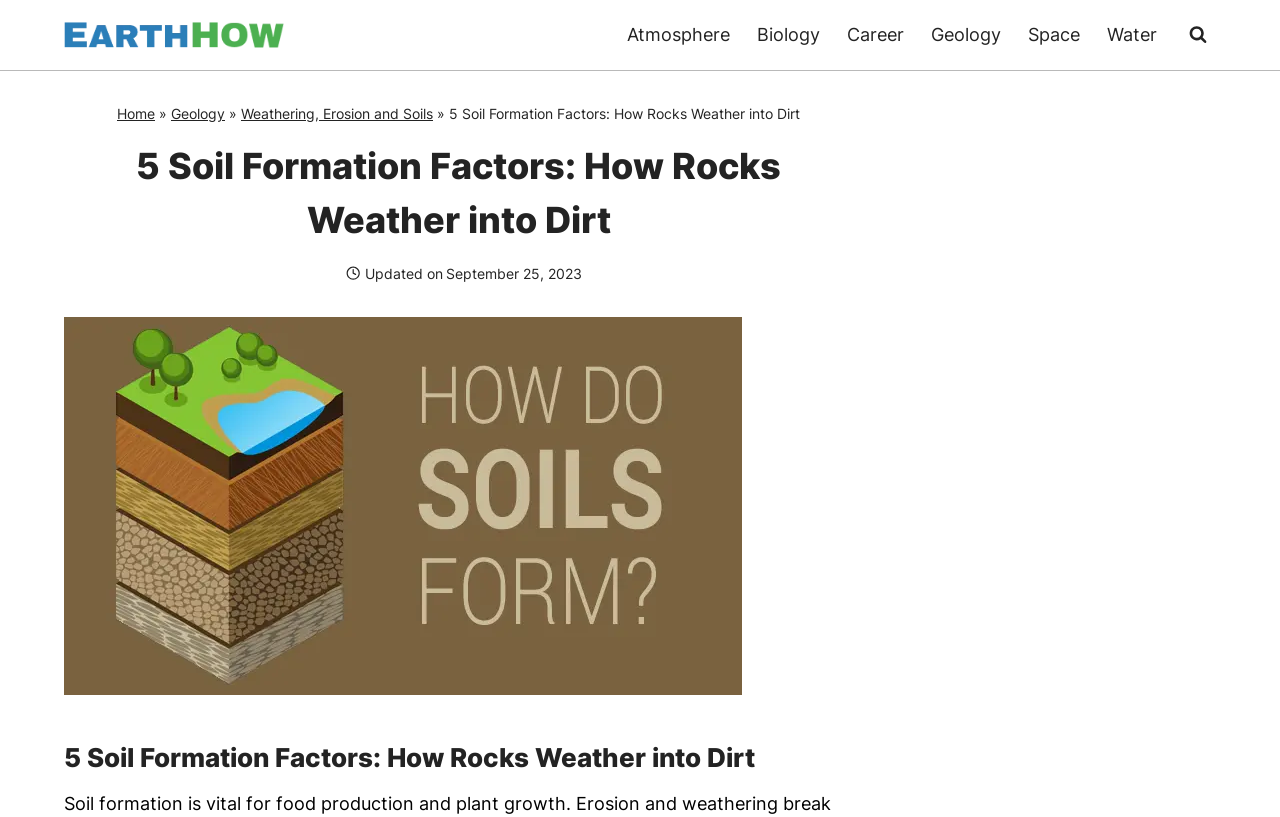What is the date of the last update?
Answer the question with a detailed explanation, including all necessary information.

The date of the last update is located below the heading, and it is indicated by the text 'Updated on September 25, 2023'.